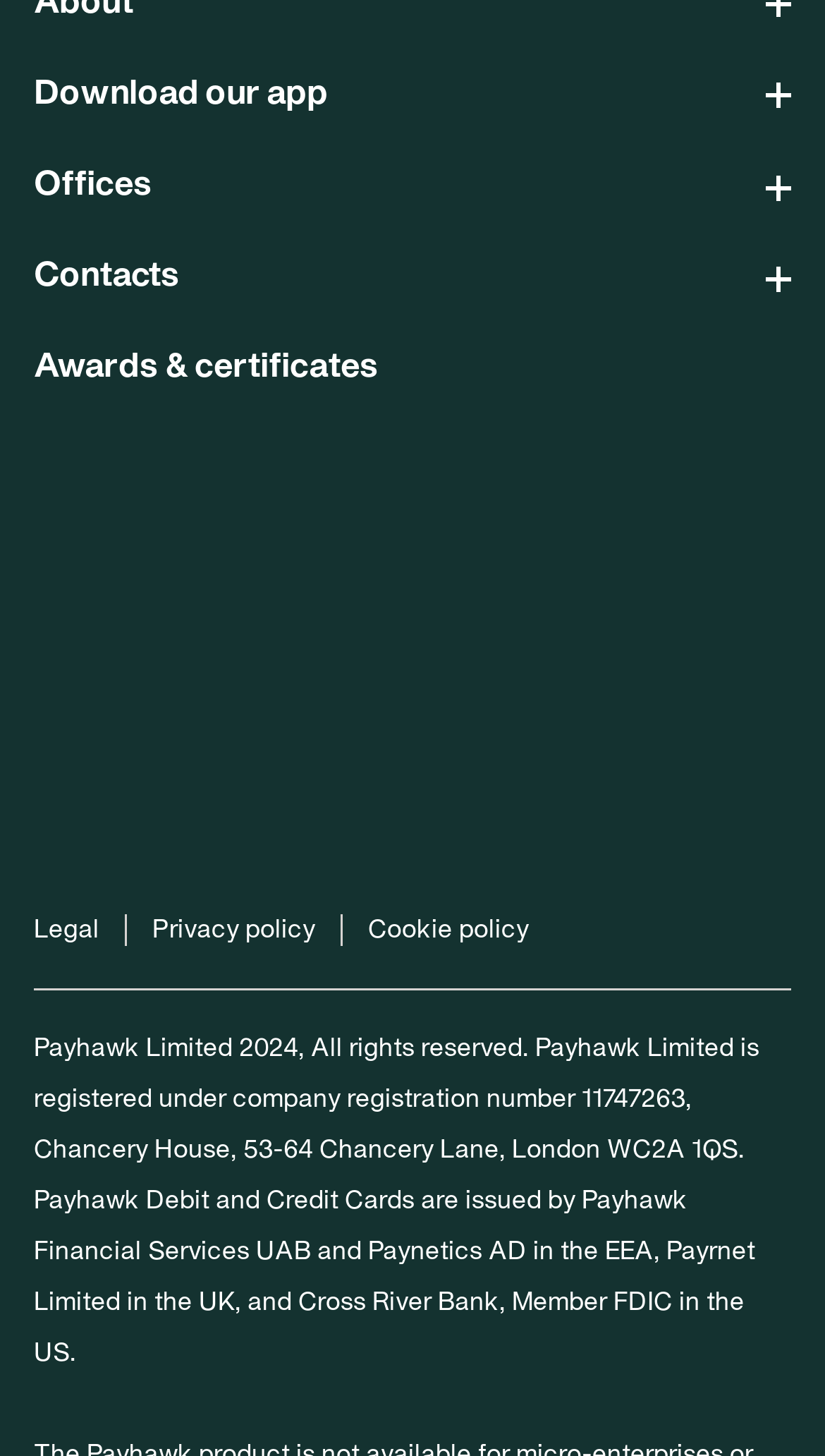Please locate the bounding box coordinates of the region I need to click to follow this instruction: "Visit our Linkedin page".

[0.041, 0.559, 0.108, 0.598]